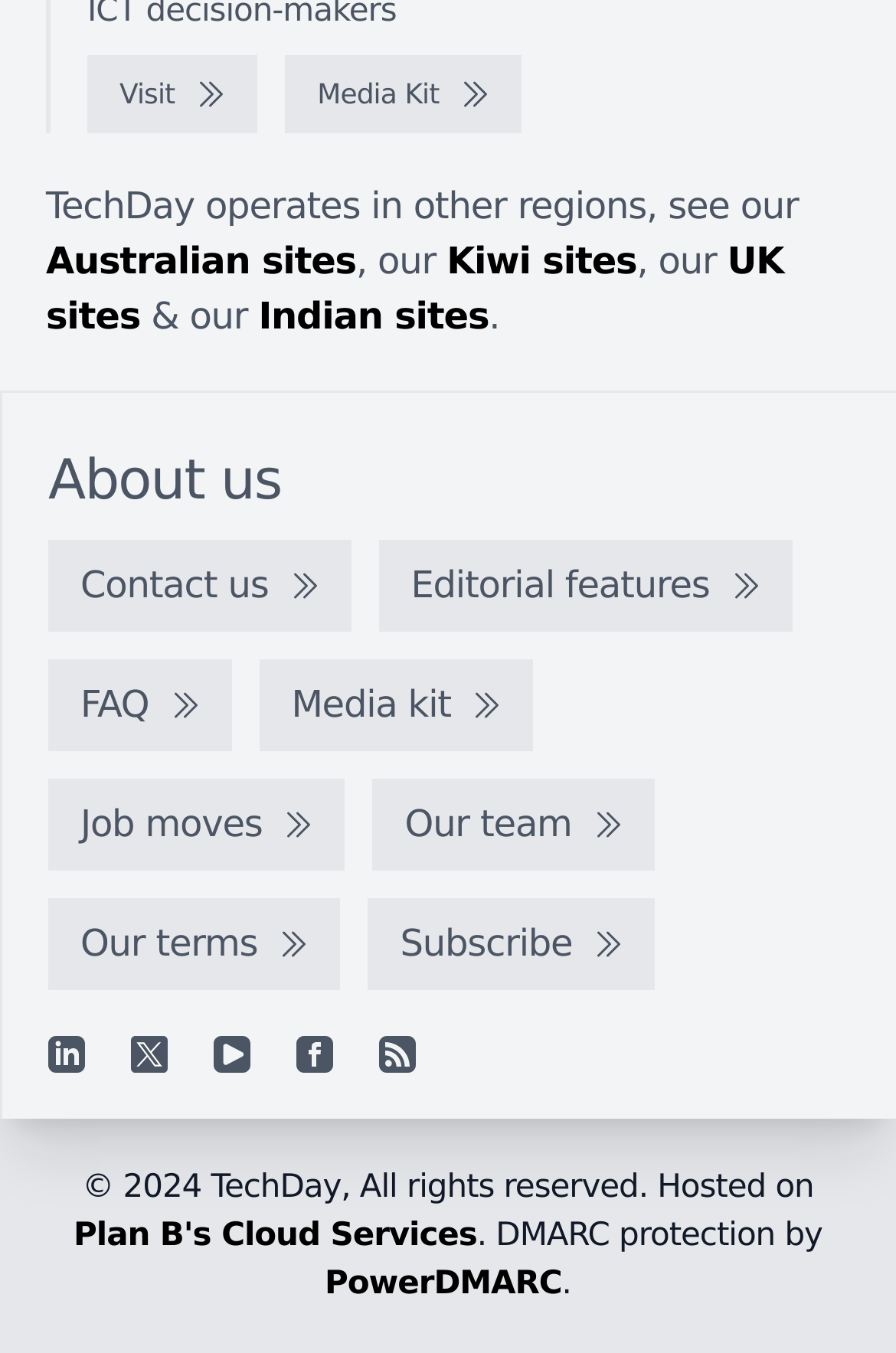Please determine the bounding box coordinates for the element with the description: "desktop".

None